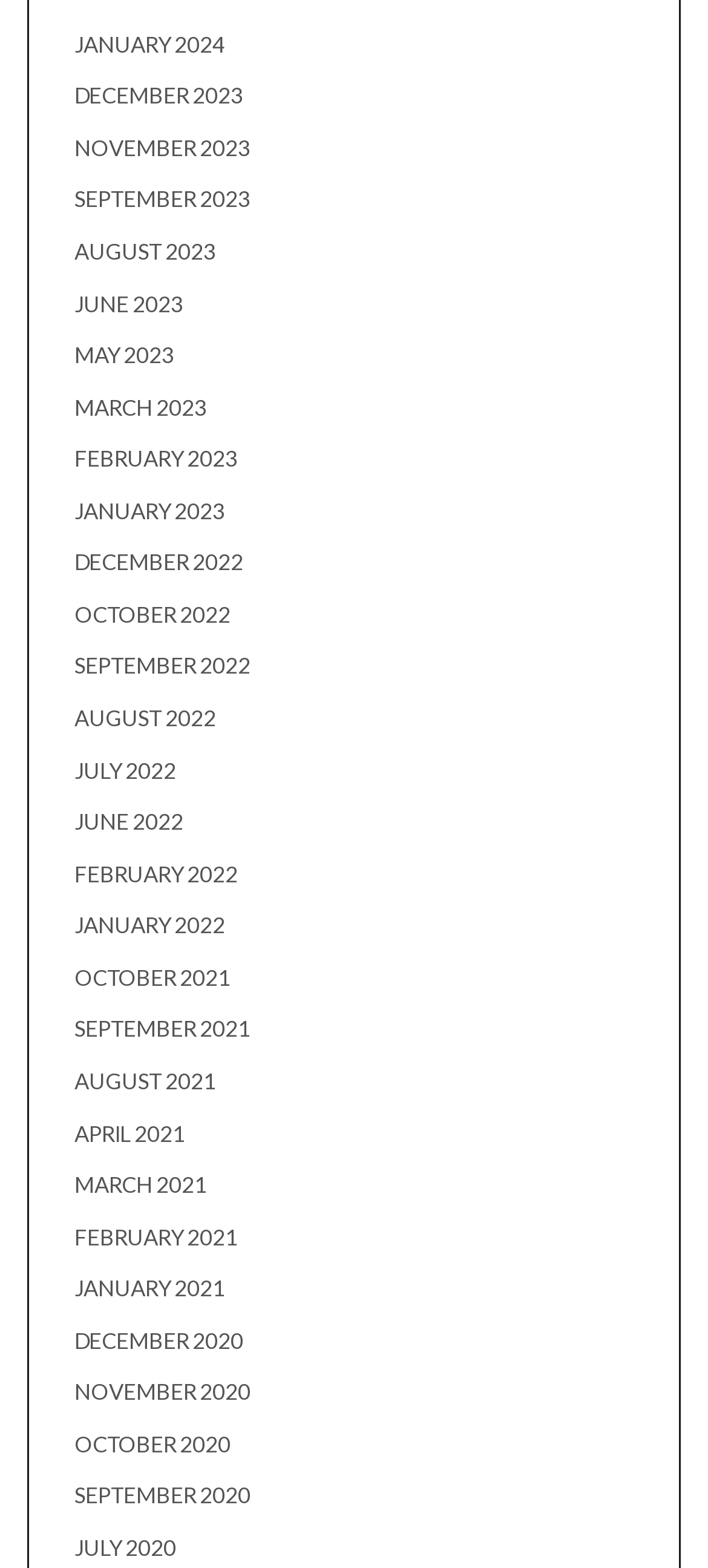What is the common prefix of all the link texts?
Using the picture, provide a one-word or short phrase answer.

month name